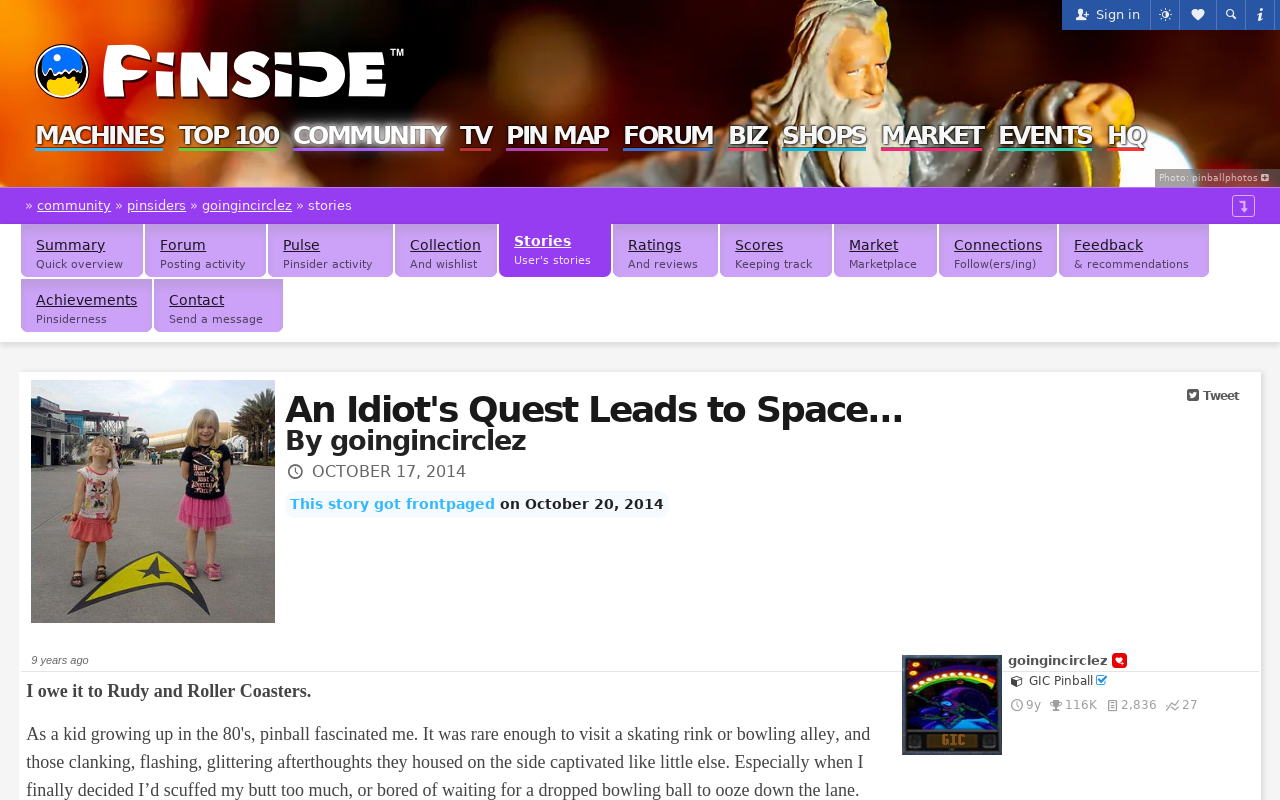What is the title of the story?
Give a one-word or short phrase answer based on the image.

An Idiot's Quest Leads to Space...